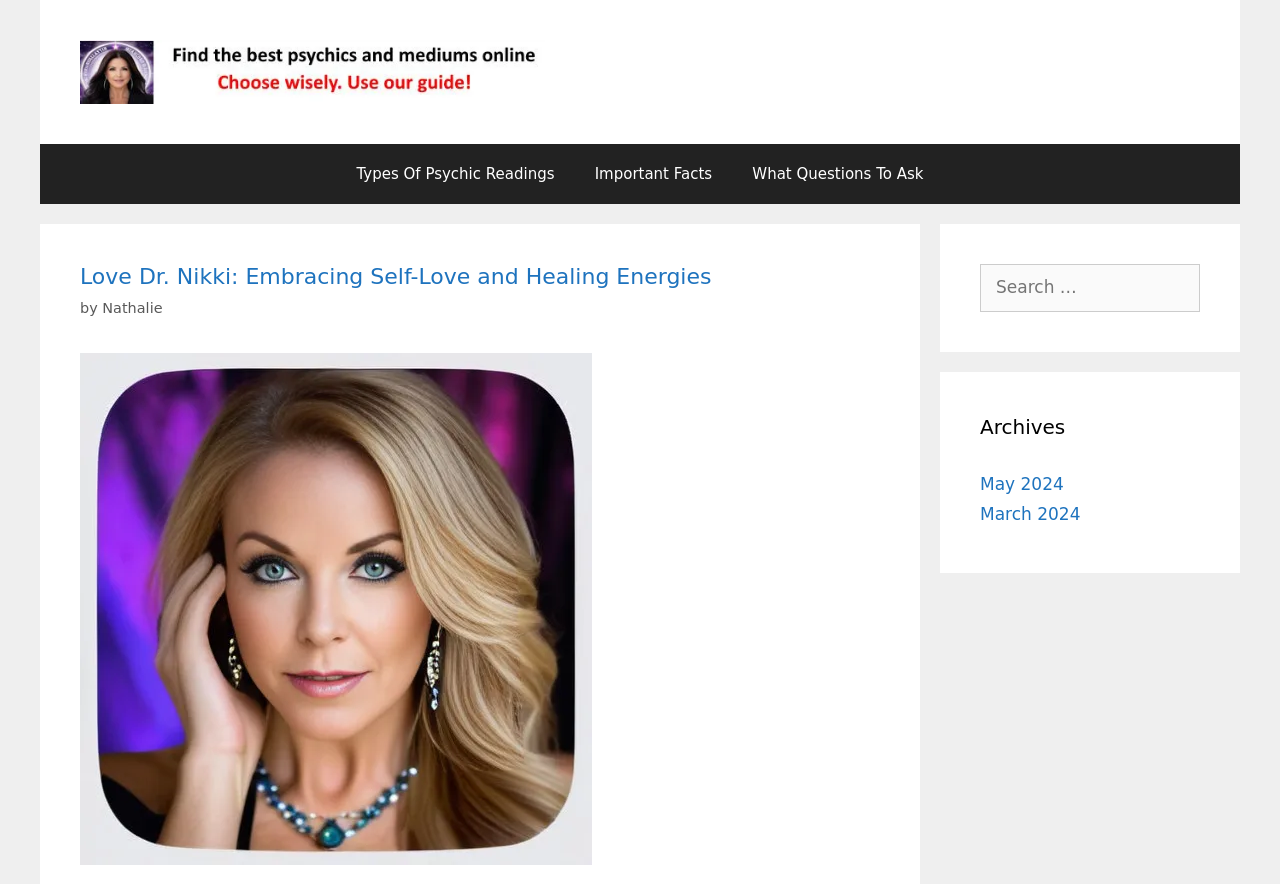Please specify the bounding box coordinates of the region to click in order to perform the following instruction: "View archives from 'May 2024'".

[0.766, 0.536, 0.831, 0.558]